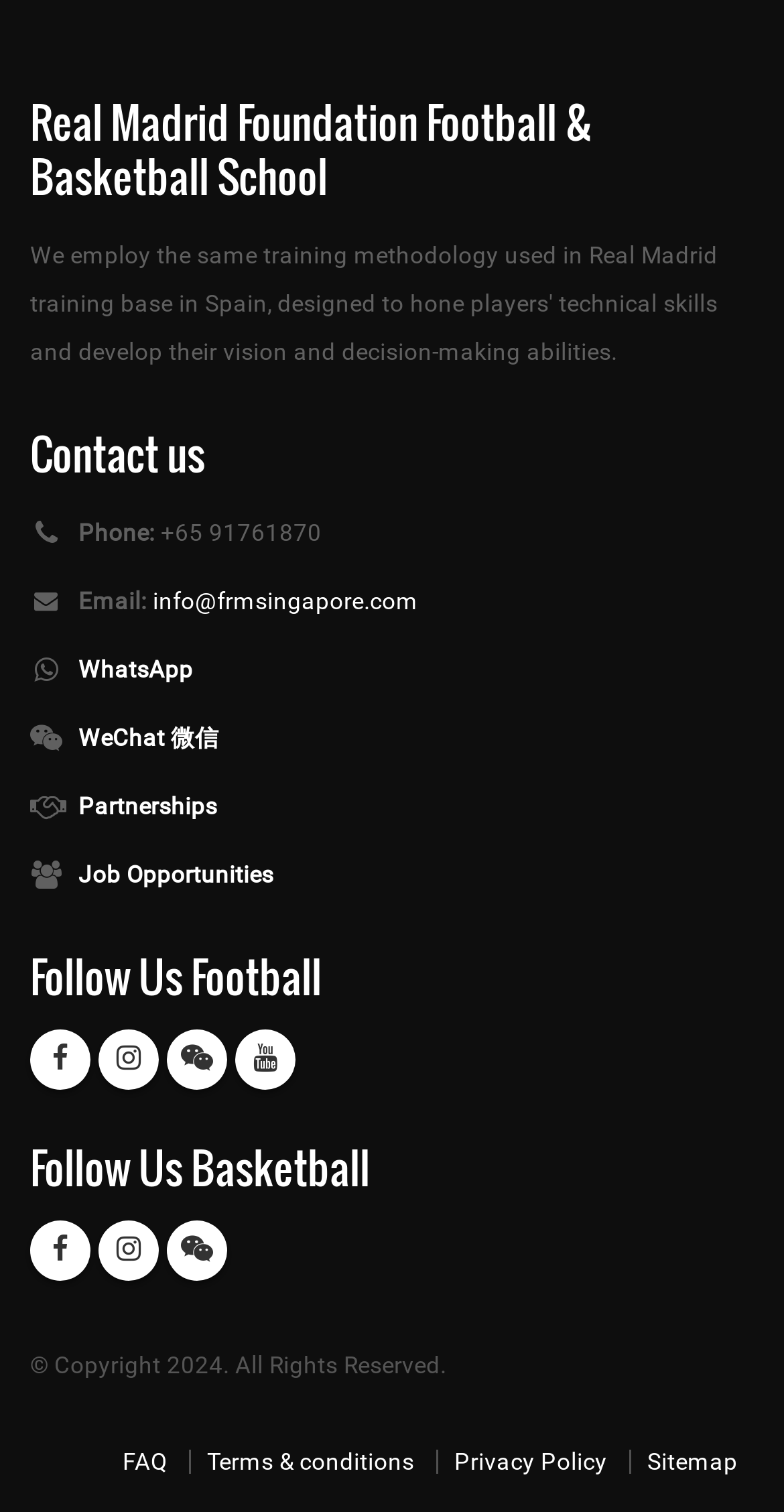Can you show the bounding box coordinates of the region to click on to complete the task described in the instruction: "Contact us via phone"?

[0.1, 0.344, 0.197, 0.362]